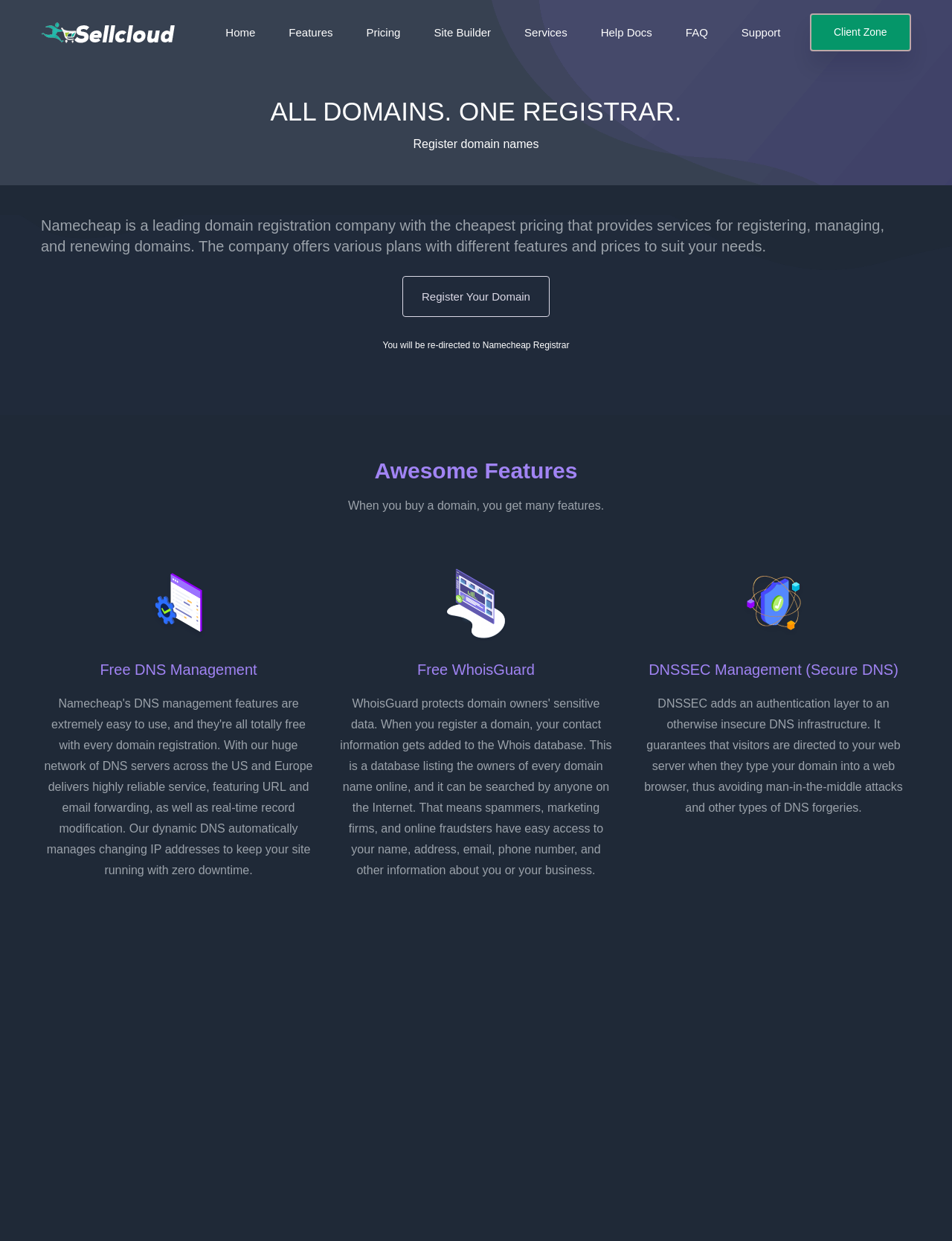Identify the bounding box coordinates of the clickable region required to complete the instruction: "Check FAQ". The coordinates should be given as four float numbers within the range of 0 and 1, i.e., [left, top, right, bottom].

[0.72, 0.021, 0.744, 0.031]